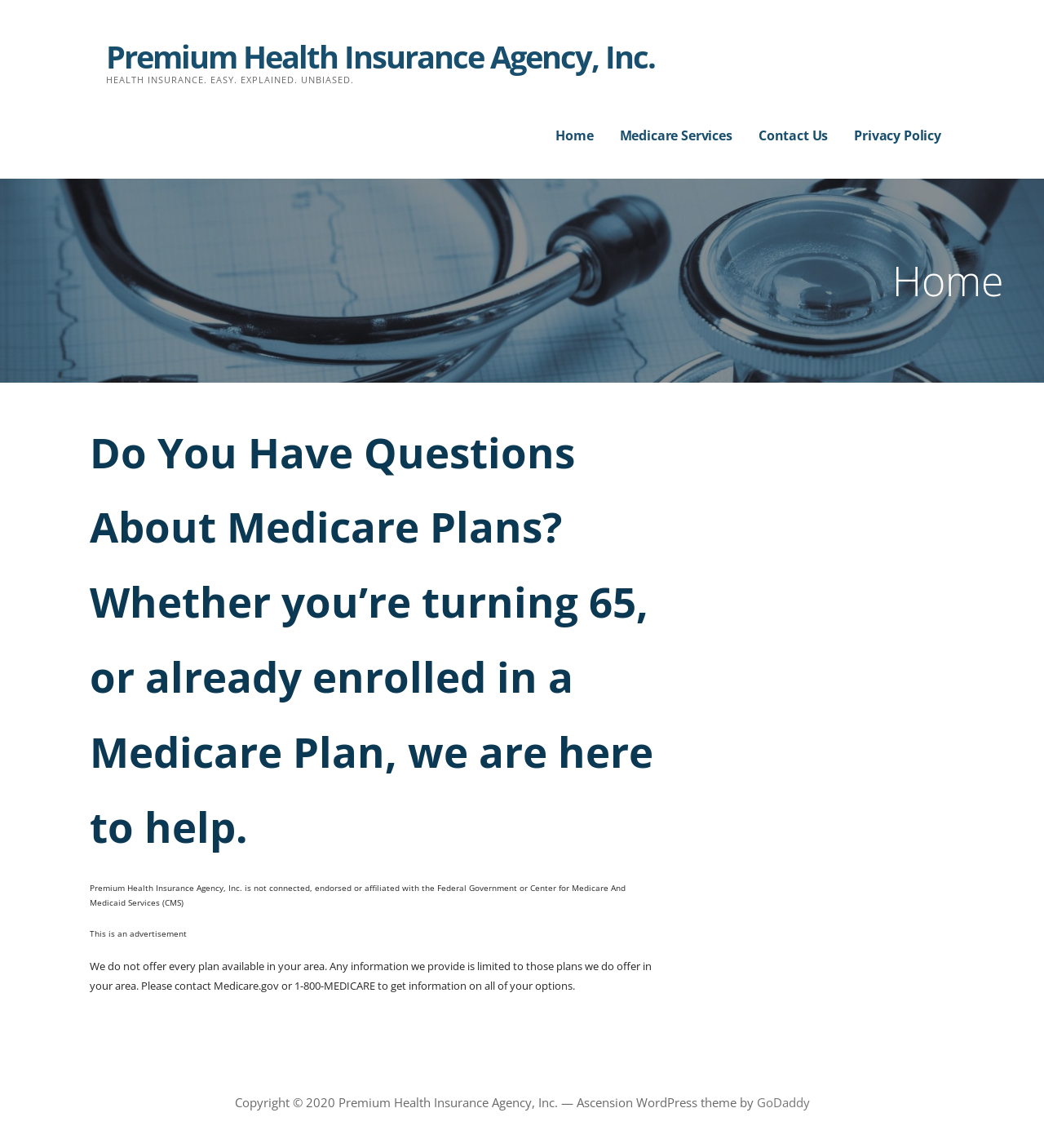Based on the image, provide a detailed and complete answer to the question: 
What is the name of the WordPress theme used?

The name of the WordPress theme used can be found at the bottom of the webpage, where it is written as '— Ascension WordPress theme by'.